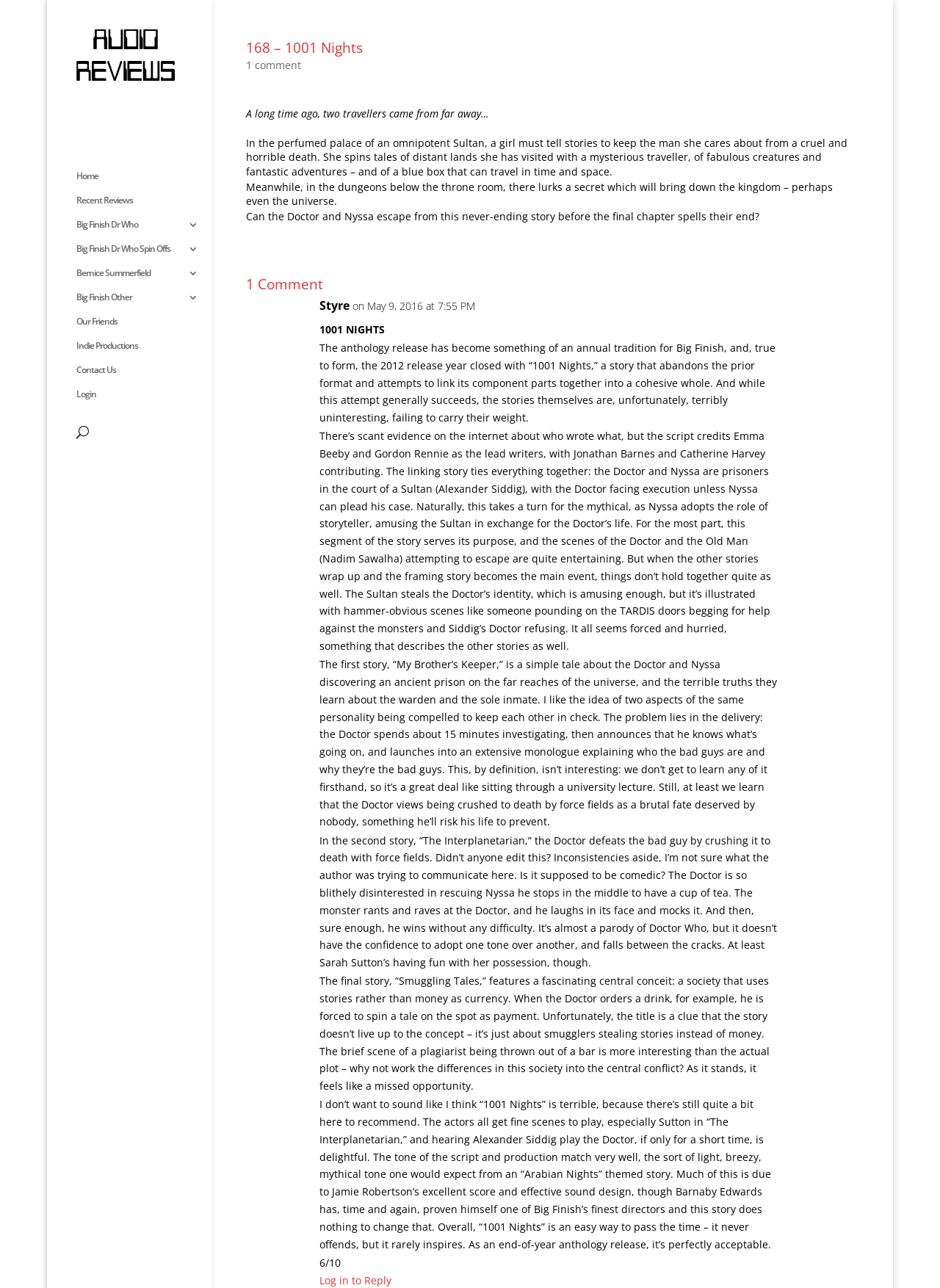Please specify the bounding box coordinates of the clickable region necessary for completing the following instruction: "Log in to the website". The coordinates must consist of four float numbers between 0 and 1, i.e., [left, top, right, bottom].

[0.081, 0.302, 0.226, 0.321]